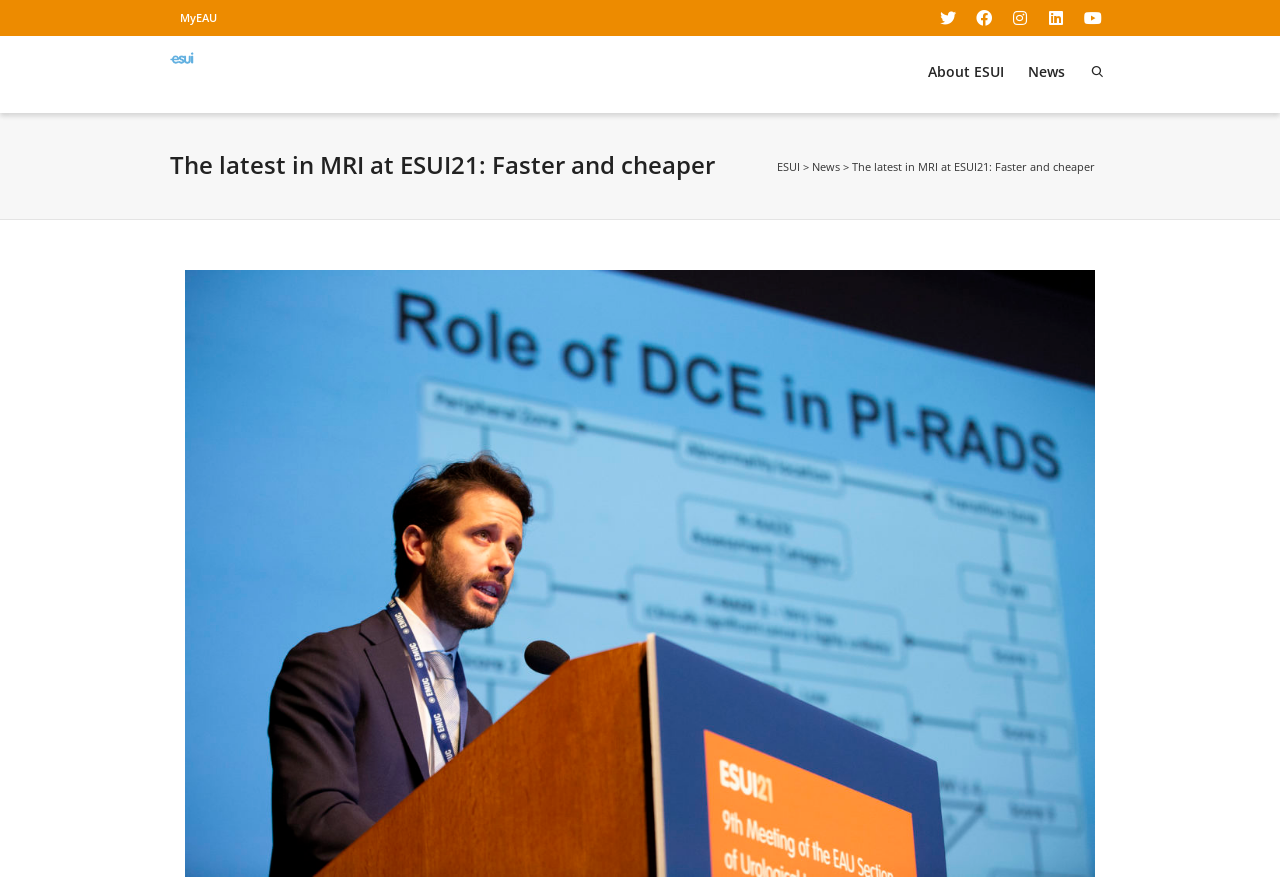Identify the bounding box of the UI element that matches this description: "Zakat".

None